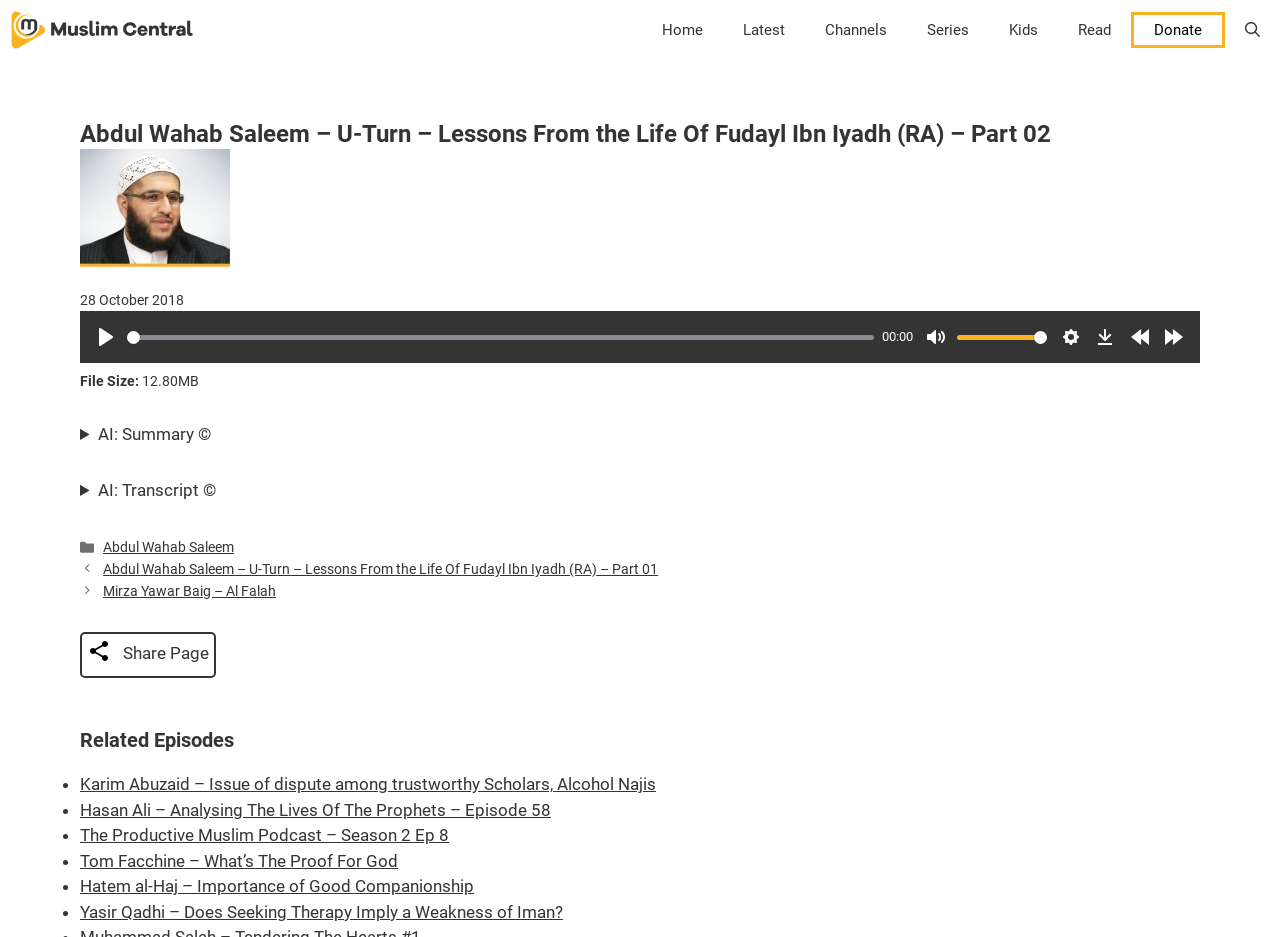Provide a single word or phrase to answer the given question: 
What is the current time of the audio?

00:00